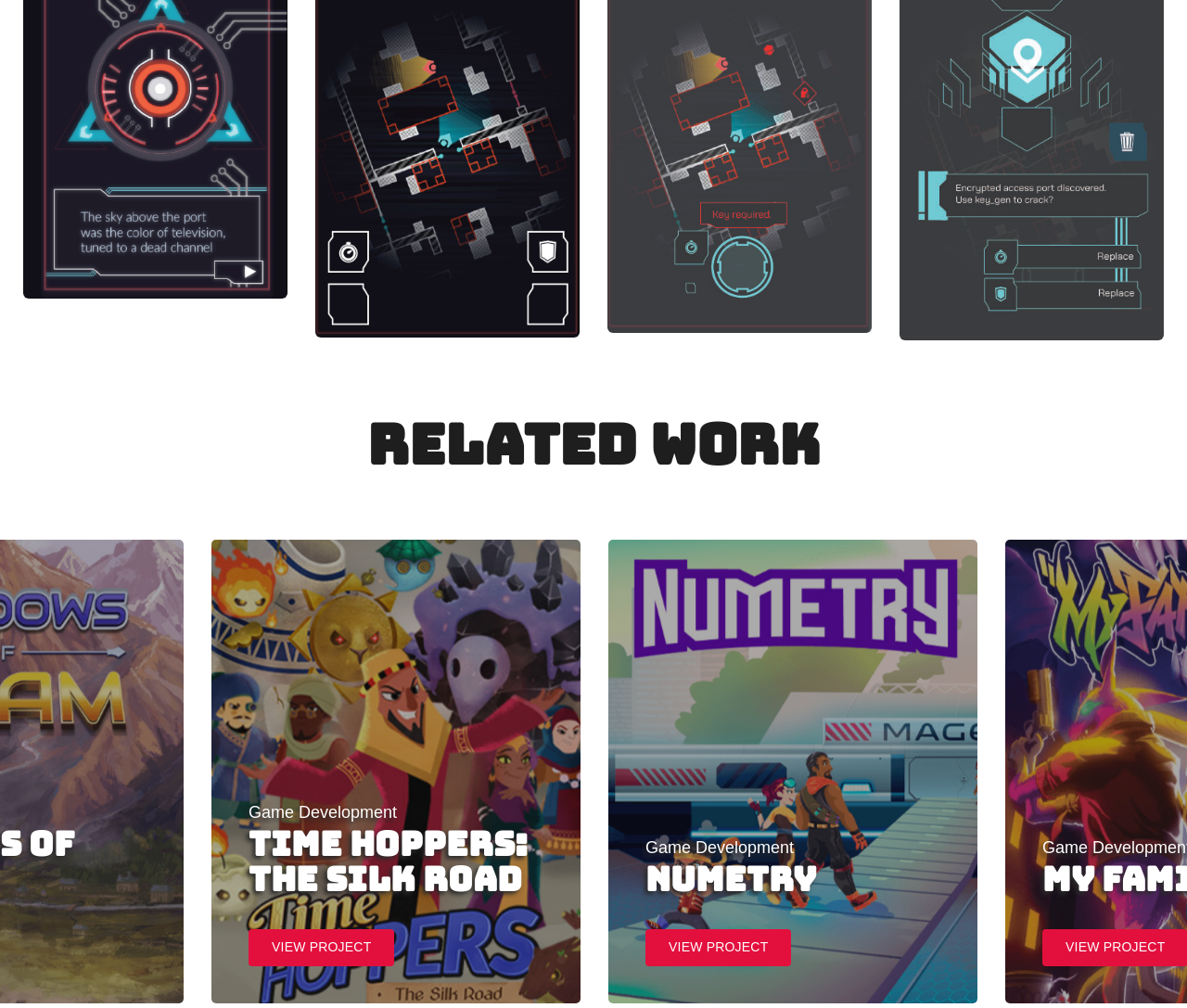Please mark the clickable region by giving the bounding box coordinates needed to complete this instruction: "explore numetry".

[0.544, 0.855, 0.792, 0.89]